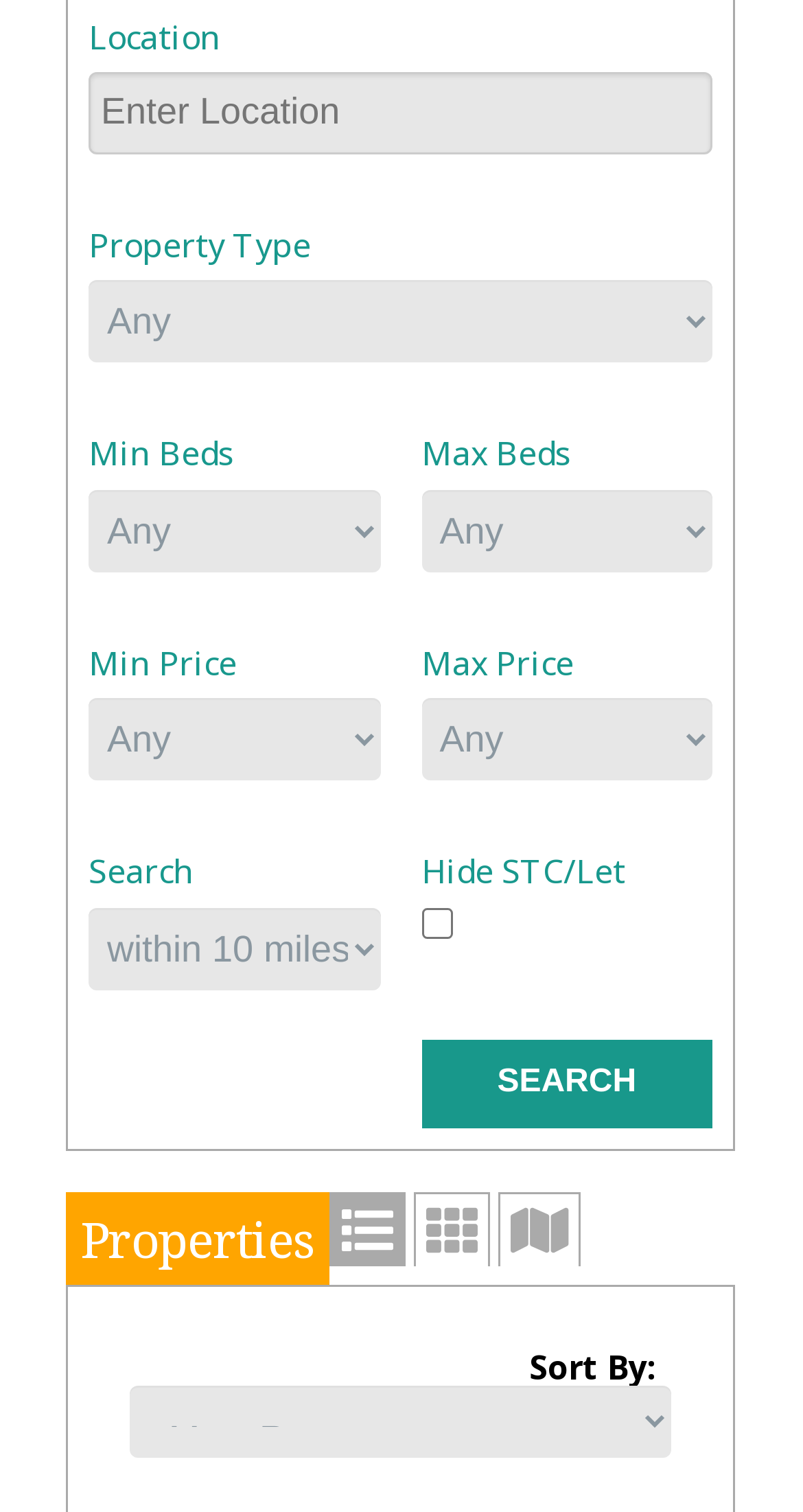Bounding box coordinates should be in the format (top-left x, top-left y, bottom-right x, bottom-right y) and all values should be floating point numbers between 0 and 1. Determine the bounding box coordinate for the UI element described as: name="wppf_location" placeholder="Enter Location"

[0.11, 0.048, 0.887, 0.102]